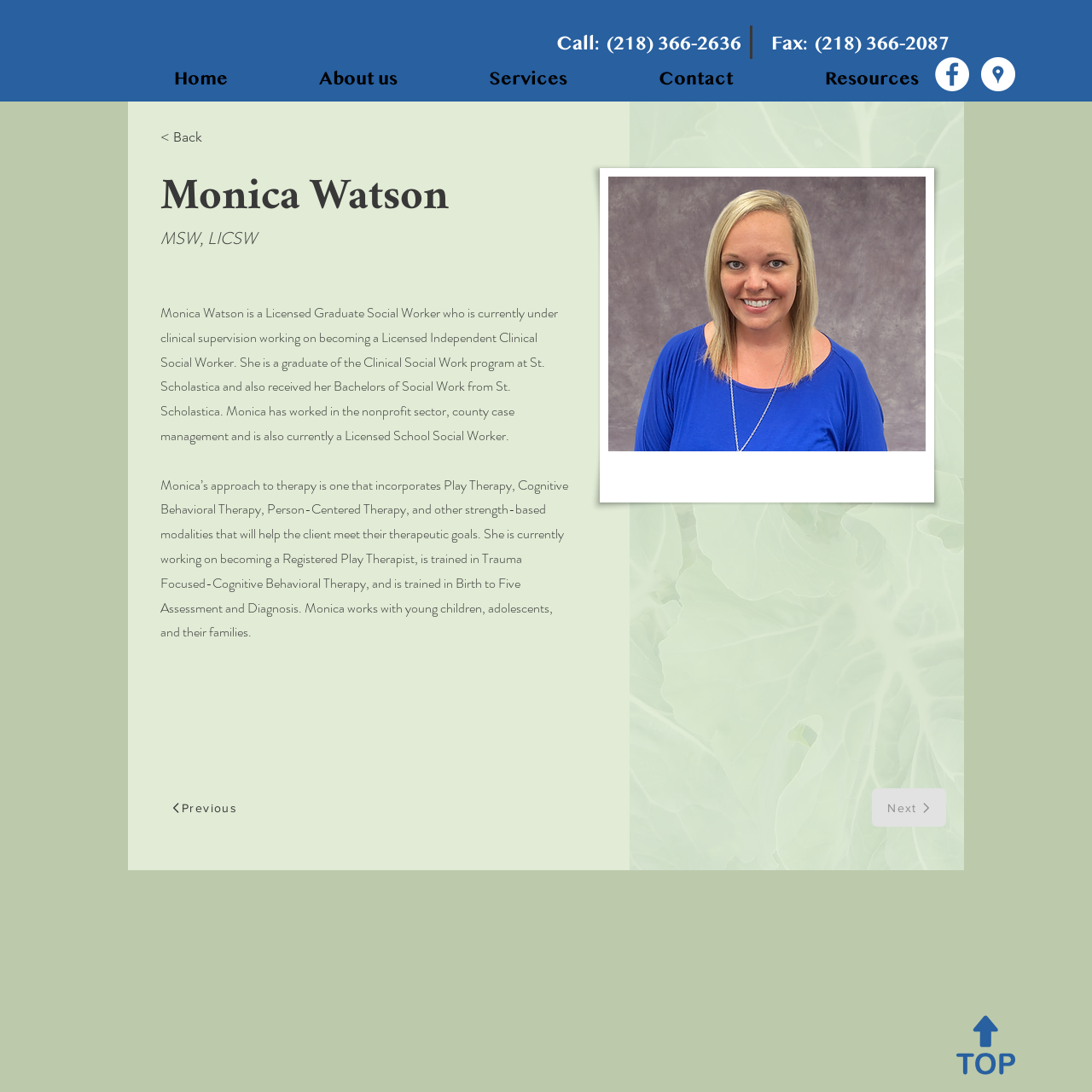What is the phone number to contact Monica Watson?
Look at the image and respond with a single word or a short phrase.

(218) 366-2636